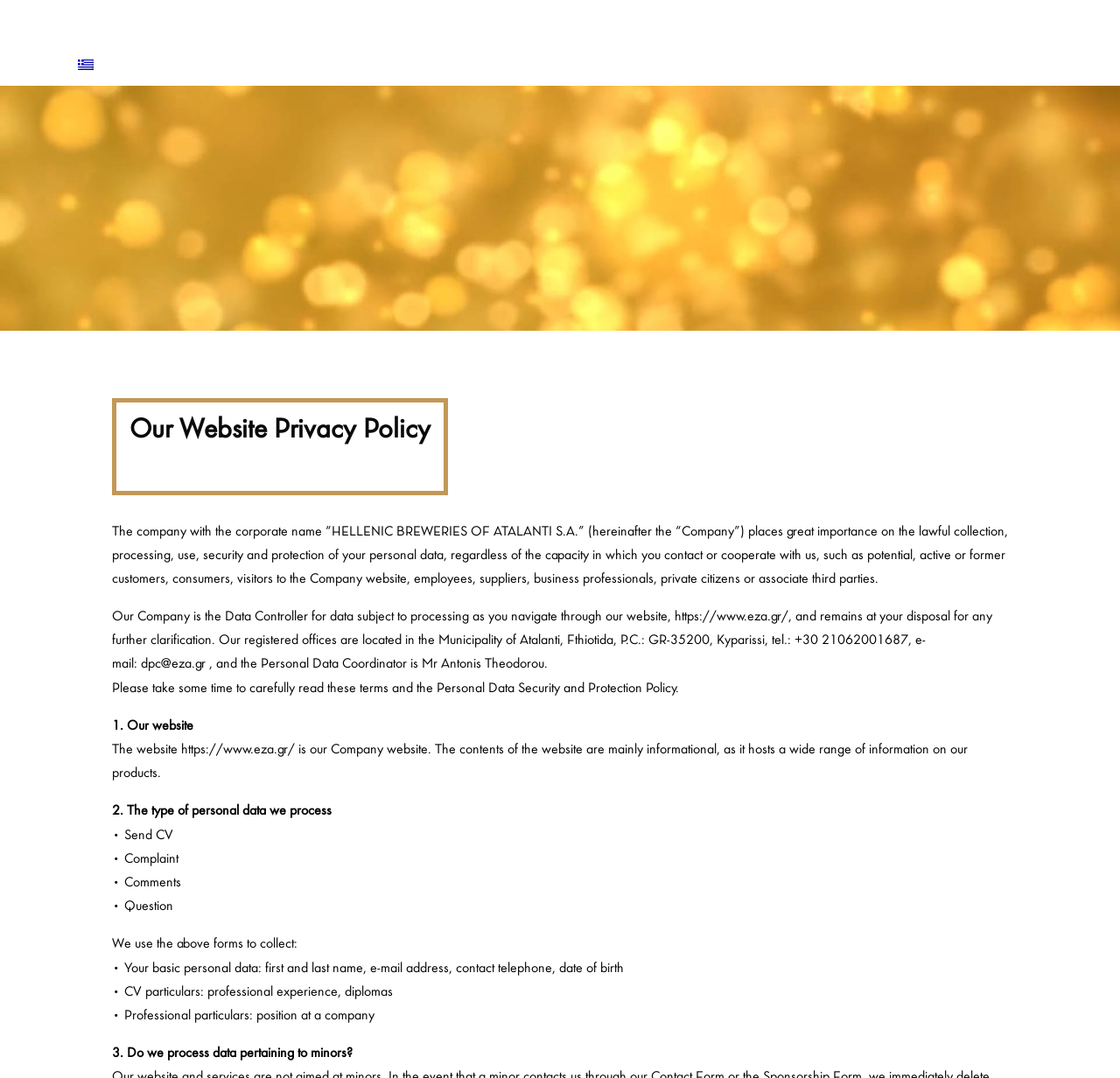Identify the bounding box coordinates for the UI element mentioned here: "OUR NEWS". Provide the coordinates as four float values between 0 and 1, i.e., [left, top, right, bottom].

[0.548, 0.015, 0.616, 0.032]